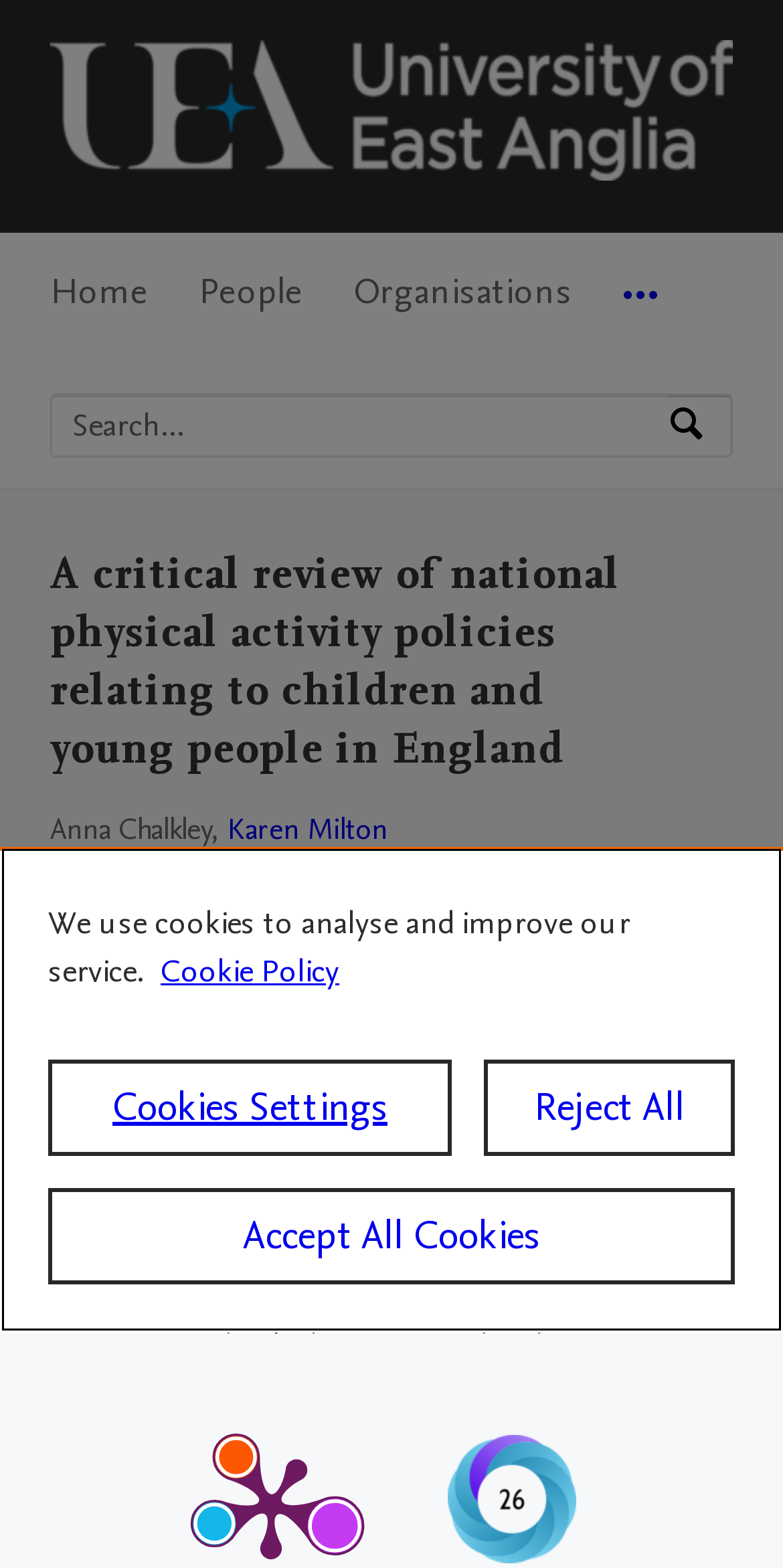Answer succinctly with a single word or phrase:
How many citations does the article have?

12